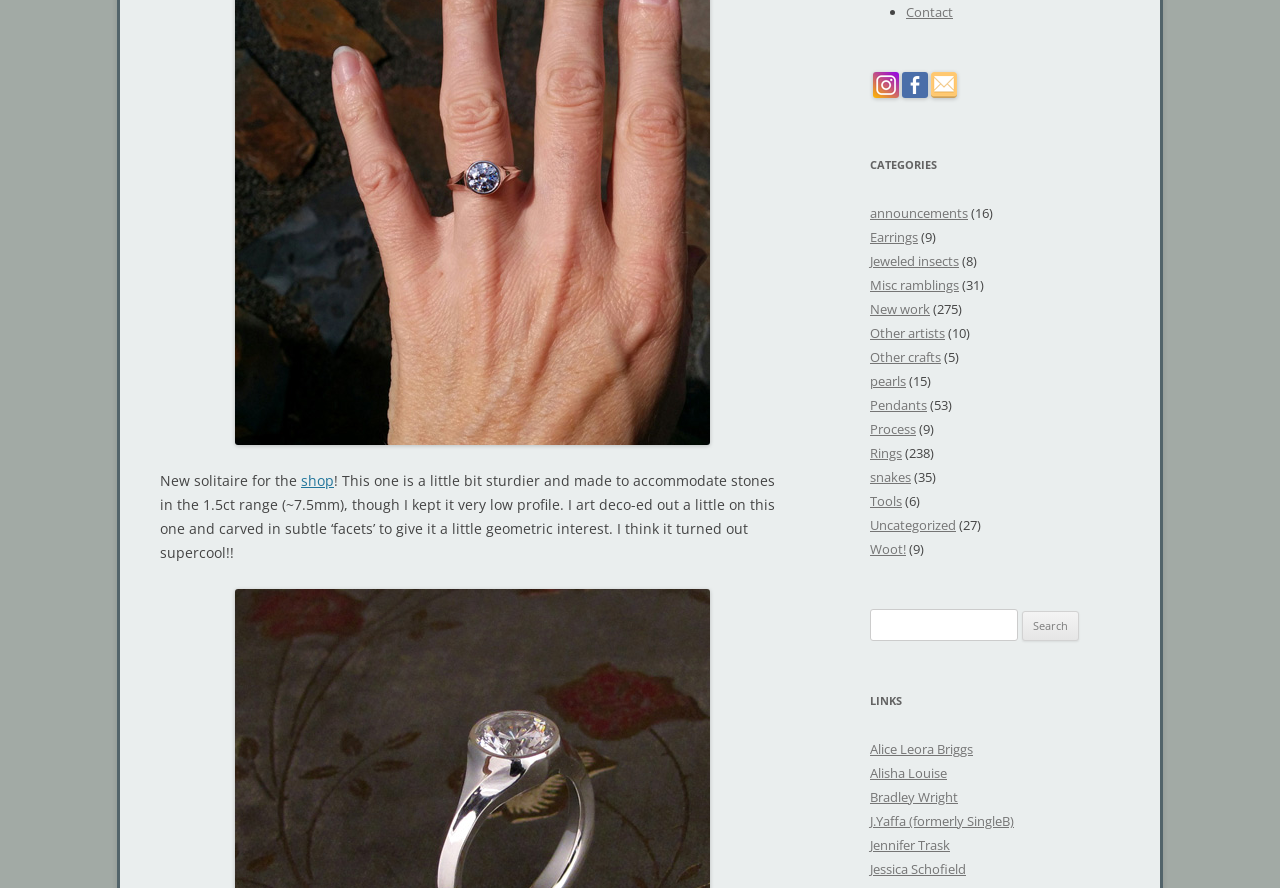Identify the bounding box of the HTML element described here: "hosting". Provide the coordinates as four float numbers between 0 and 1: [left, top, right, bottom].

None